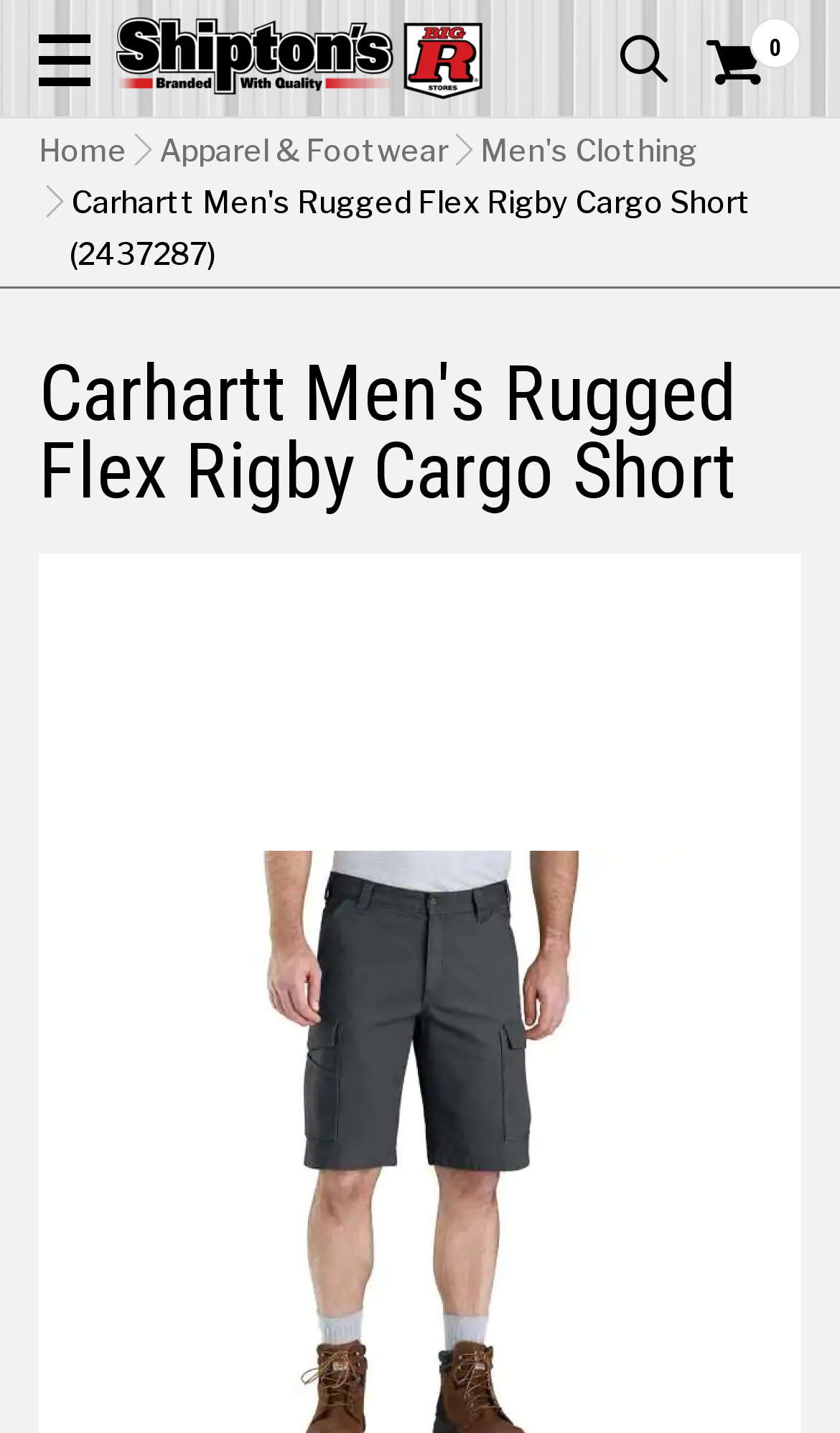How many navigation links are present in the top section?
By examining the image, provide a one-word or phrase answer.

4